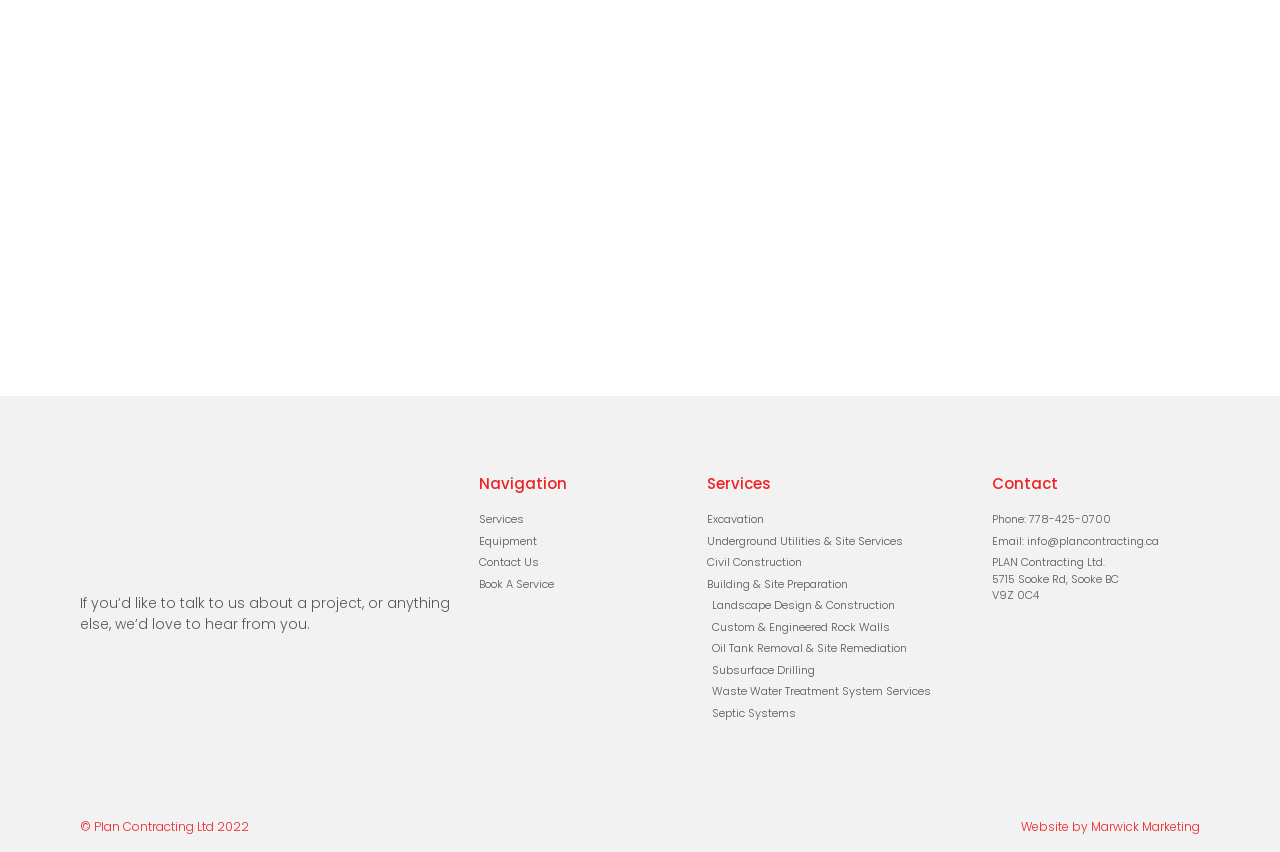Please determine the bounding box coordinates of the element to click on in order to accomplish the following task: "Contact us through phone". Ensure the coordinates are four float numbers ranging from 0 to 1, i.e., [left, top, right, bottom].

[0.775, 0.6, 0.938, 0.62]